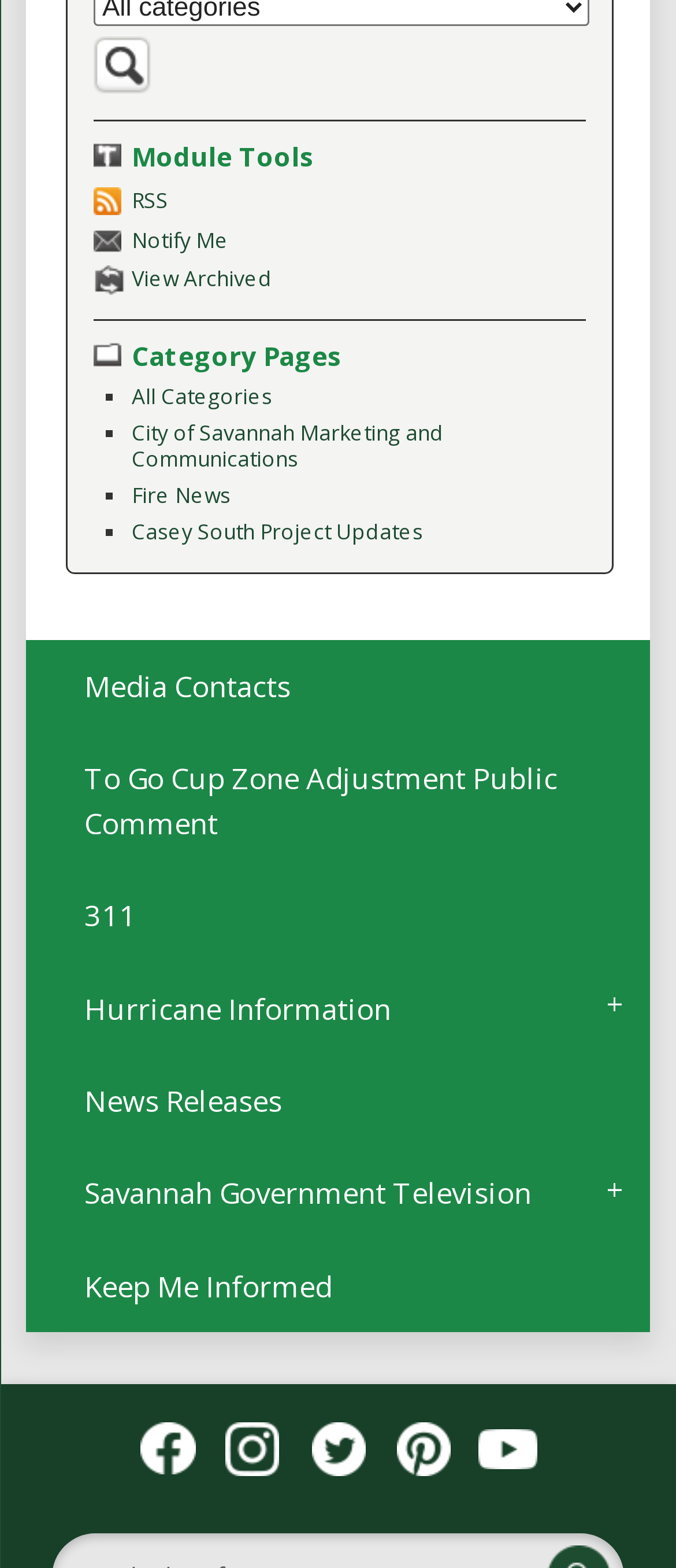Determine the bounding box for the UI element as described: "View Archived". The coordinates should be represented as four float numbers between 0 and 1, formatted as [left, top, right, bottom].

[0.138, 0.167, 0.867, 0.189]